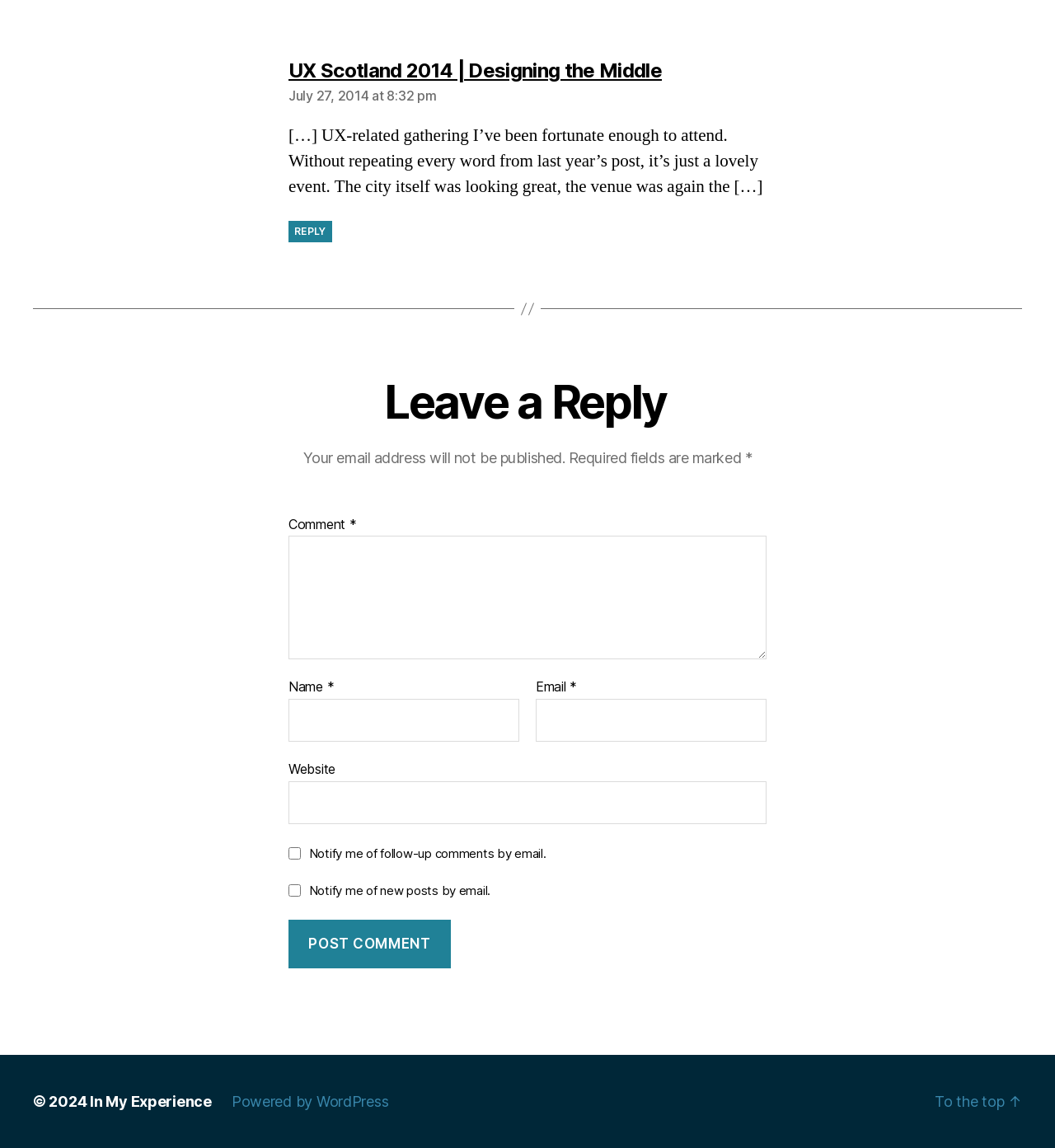Based on the element description Reply, identify the bounding box of the UI element in the given webpage screenshot. The coordinates should be in the format (top-left x, top-left y, bottom-right x, bottom-right y) and must be between 0 and 1.

[0.273, 0.193, 0.316, 0.211]